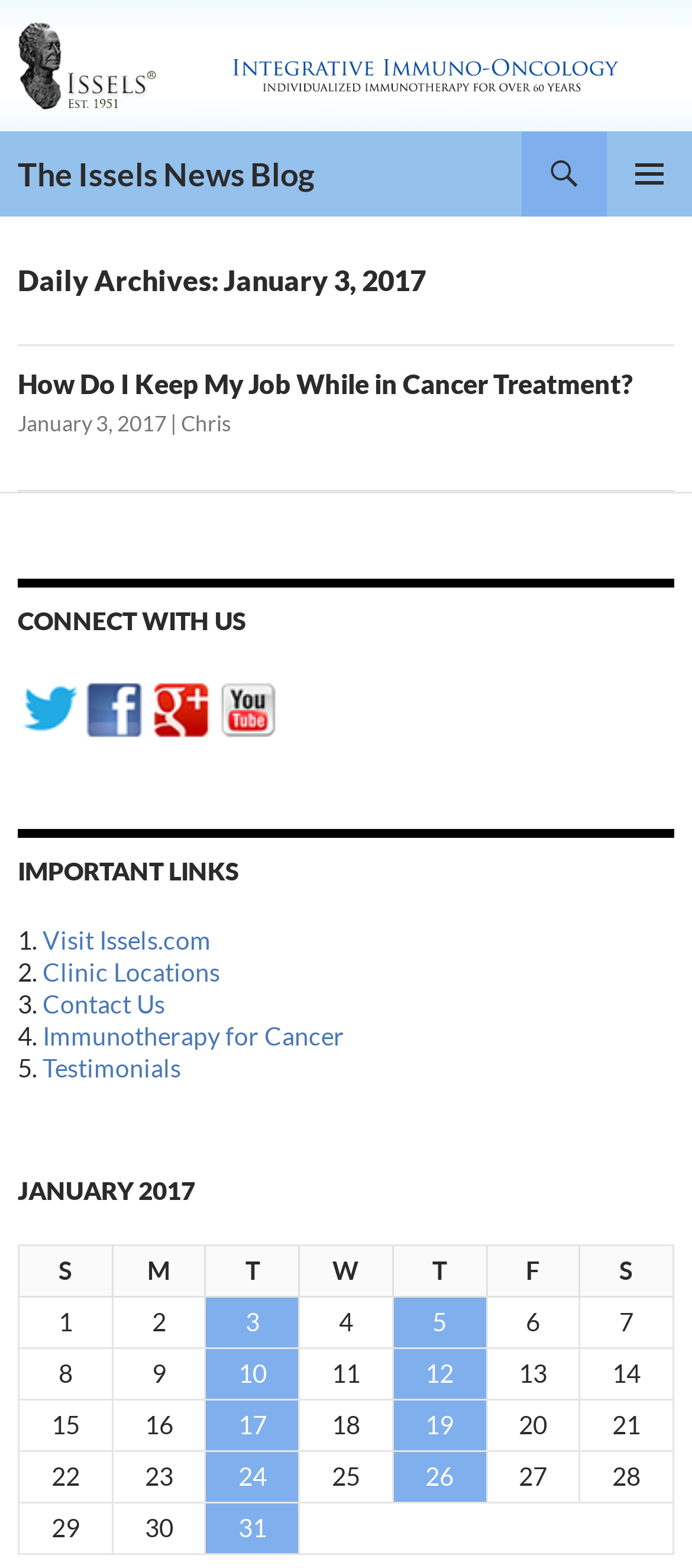Bounding box coordinates are to be given in the format (top-left x, top-left y, bottom-right x, bottom-right y). All values must be floating point numbers between 0 and 1. Provide the bounding box coordinate for the UI element described as: Immunotherapy for Cancer

[0.062, 0.651, 0.497, 0.671]